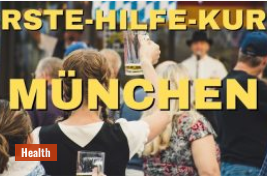Review the image closely and give a comprehensive answer to the question: What category is indicated in the lower left corner of the image?

The answer can be obtained by examining the image and noticing the text in the lower left corner, which indicates a 'Health' category, connecting this vibrant social experience to a broader conversation on health and safety practices.